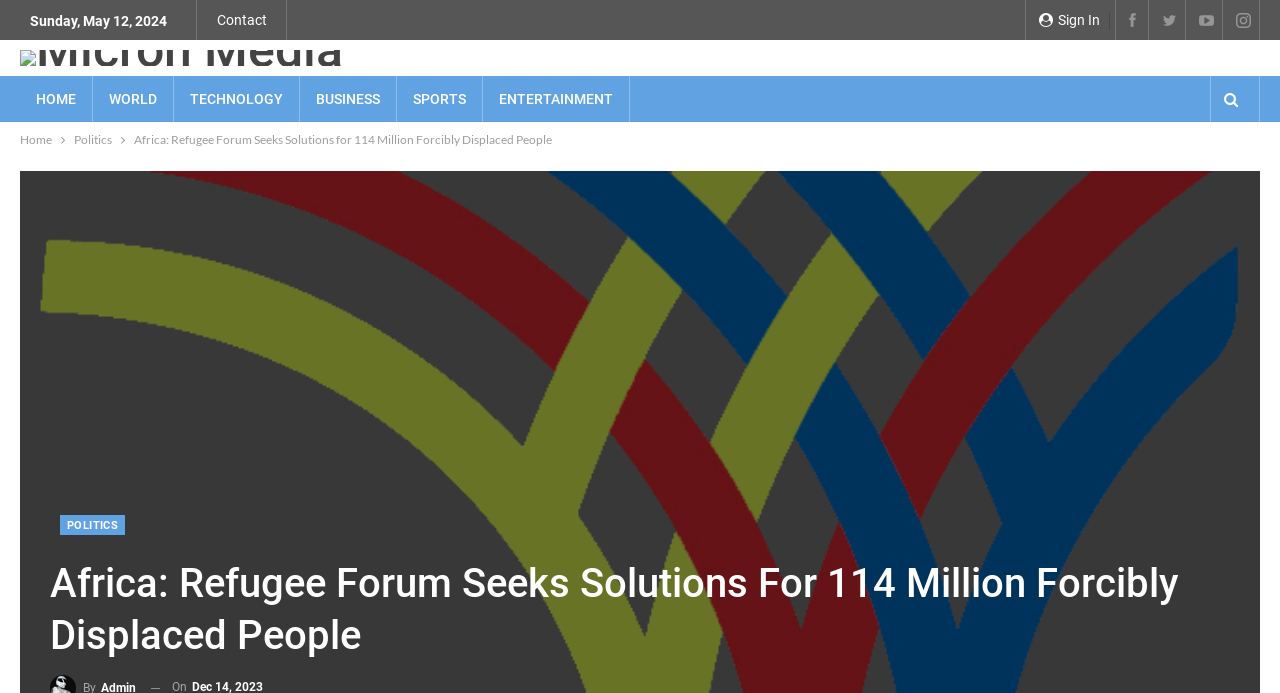Kindly provide the bounding box coordinates of the section you need to click on to fulfill the given instruction: "Read the 'Africa: Refugee Forum Seeks Solutions for 114 Million Forcibly Displaced People' article".

[0.039, 0.805, 0.961, 0.956]